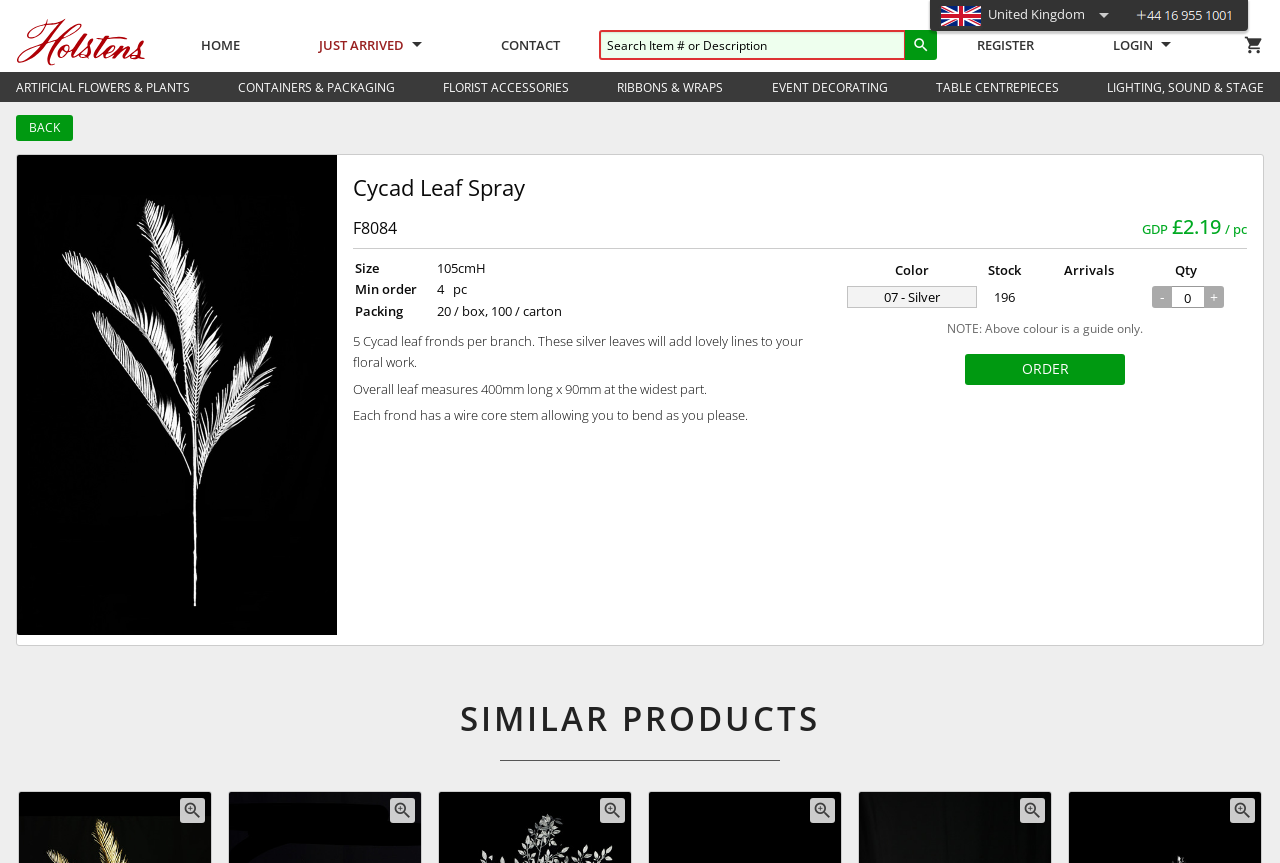Provide a comprehensive description of the webpage.

This webpage is an e-commerce product page for a Cycad Leaf Spray. At the top, there is a navigation bar with links to "HOME", "JUST ARRIVED", "CONTACT", "REGISTER", and "LOGIN". A search box and a shopping cart icon are also present. Below the navigation bar, there are several categories listed, including "ARTIFICIAL FLOWERS & PLANTS", "CONTAINERS & PACKAGING", and "EVENT DECORATING".

The main product section is divided into two parts. On the left, there is a large image of the Cycad Leaf Spray, and on the right, there is a detailed product description. The product title, "Cycad Leaf Spray", is displayed prominently, along with the product code "F8084". The description mentions that the spray has 5 Cycad leaf fronds per branch, with silver leaves that can add lovely lines to floral work. The product dimensions and features are also listed, including the length and width of the leaves, and the wire core stem that allows for bending.

Below the product description, there is a table with product details, including size, minimum order quantity, and packing information. Another table displays color, stock, arrivals, and quantity information. A "NOTE" section warns that the displayed color is only a guide.

At the bottom of the page, there is a call-to-action button to "ORDER" the product, as well as a section titled "SIMILAR PRODUCTS".